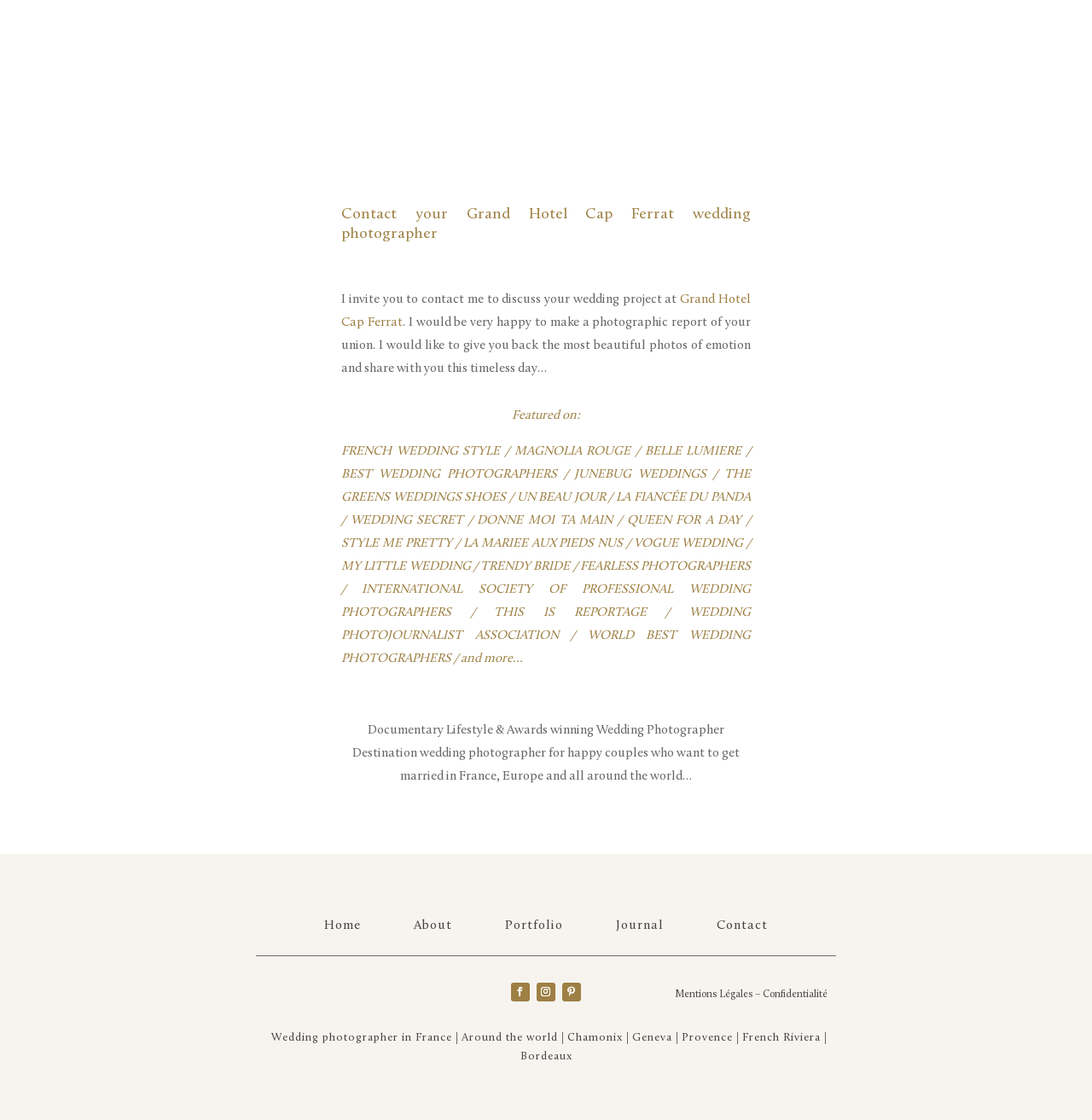Where is the Grand Hotel Cap Ferrat located?
From the image, respond with a single word or phrase.

France